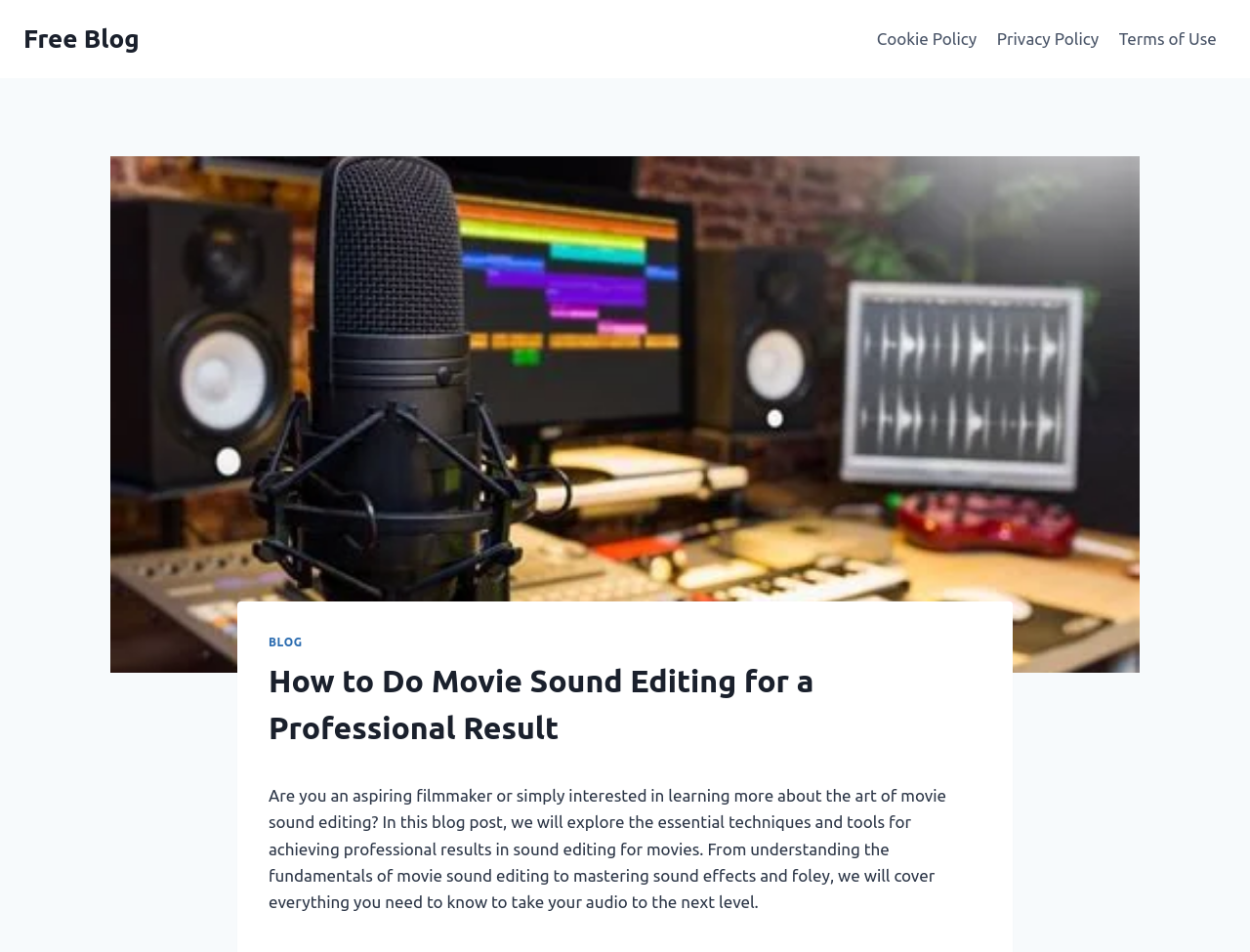What is the main topic of this blog post? Look at the image and give a one-word or short phrase answer.

Movie sound editing